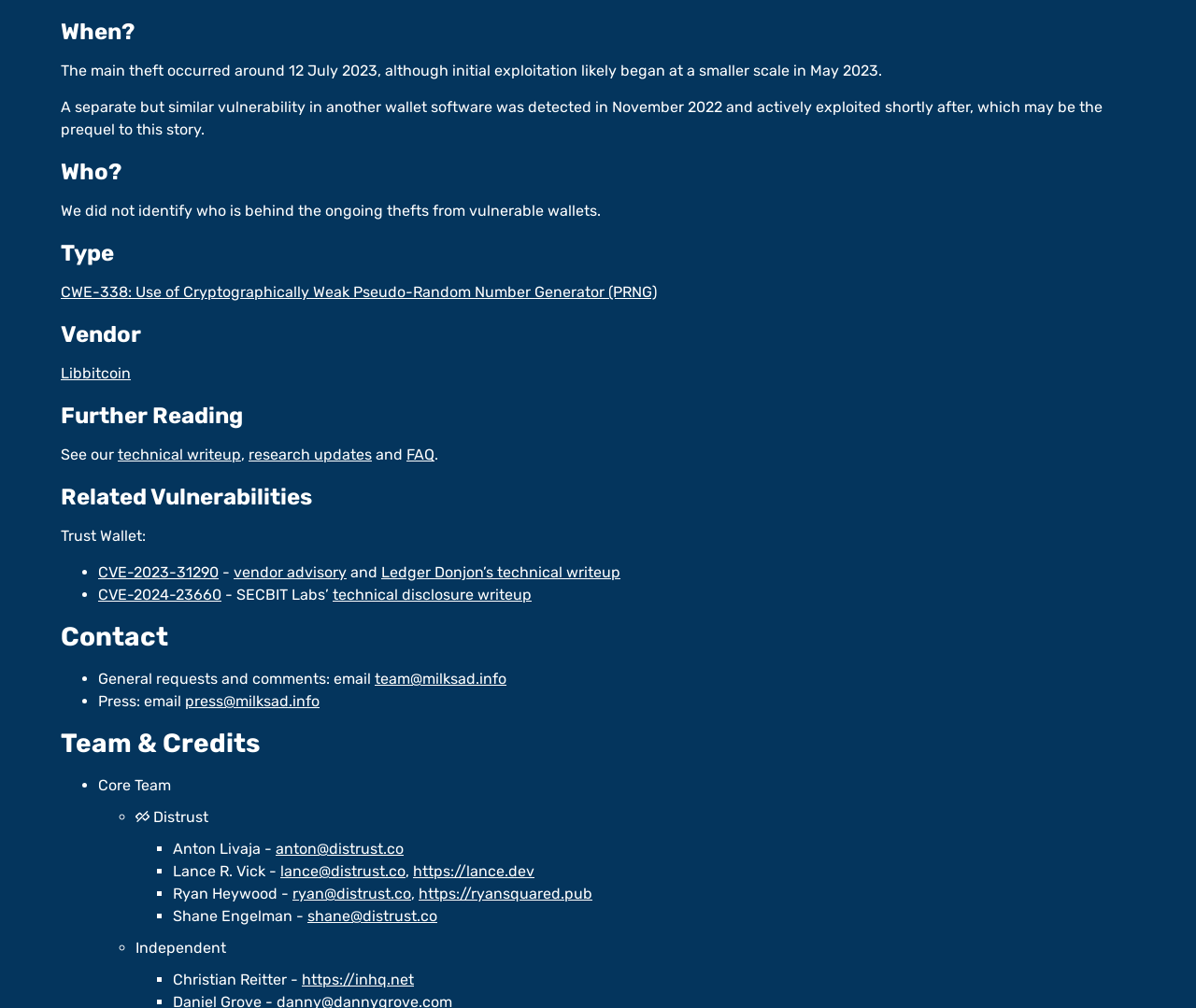Determine the coordinates of the bounding box that should be clicked to complete the instruction: "Check the 'Recent Posts'". The coordinates should be represented by four float numbers between 0 and 1: [left, top, right, bottom].

None